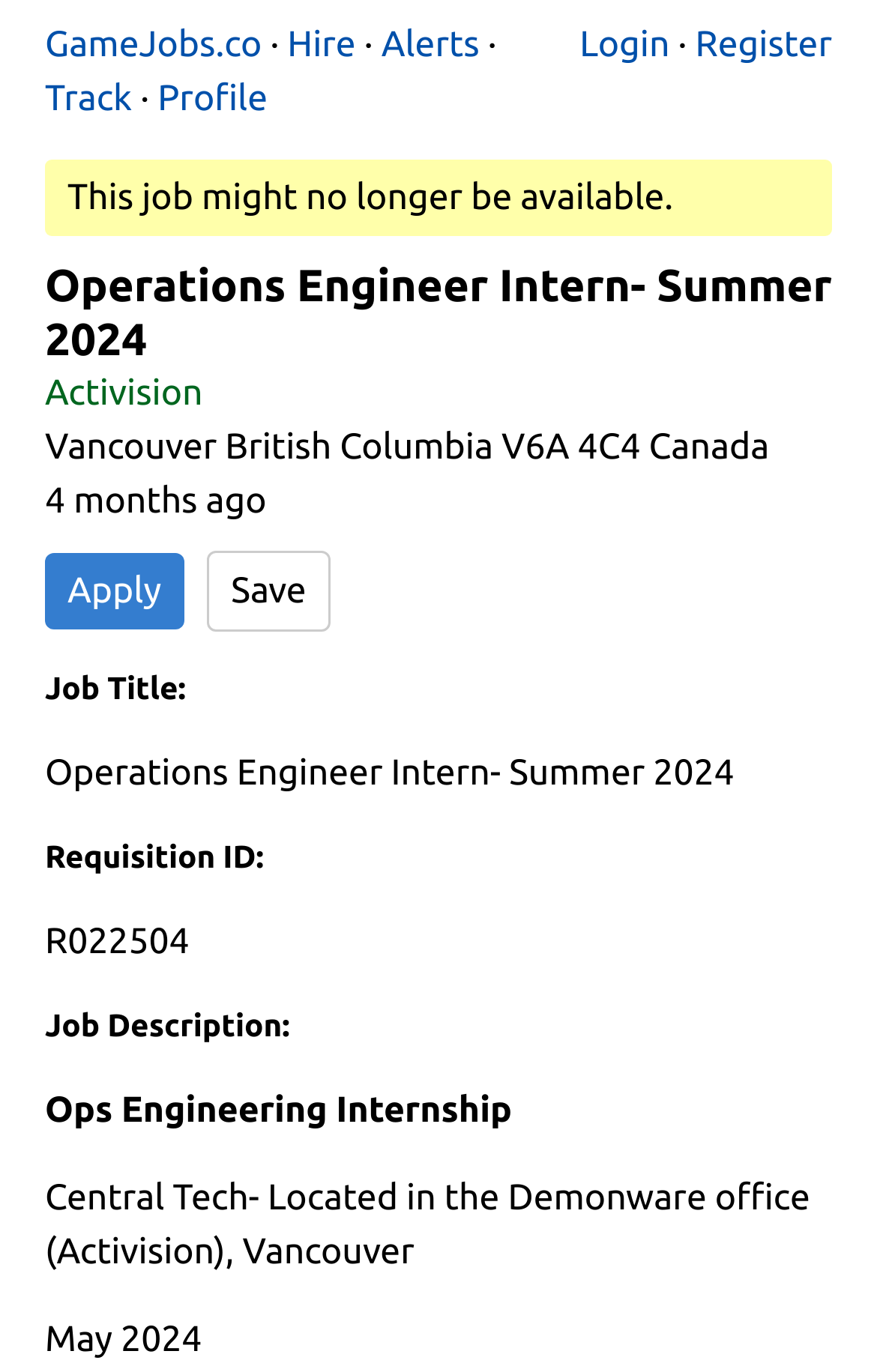Highlight the bounding box coordinates of the element you need to click to perform the following instruction: "Click on the 'GameJobs.co' link."

[0.051, 0.018, 0.299, 0.048]